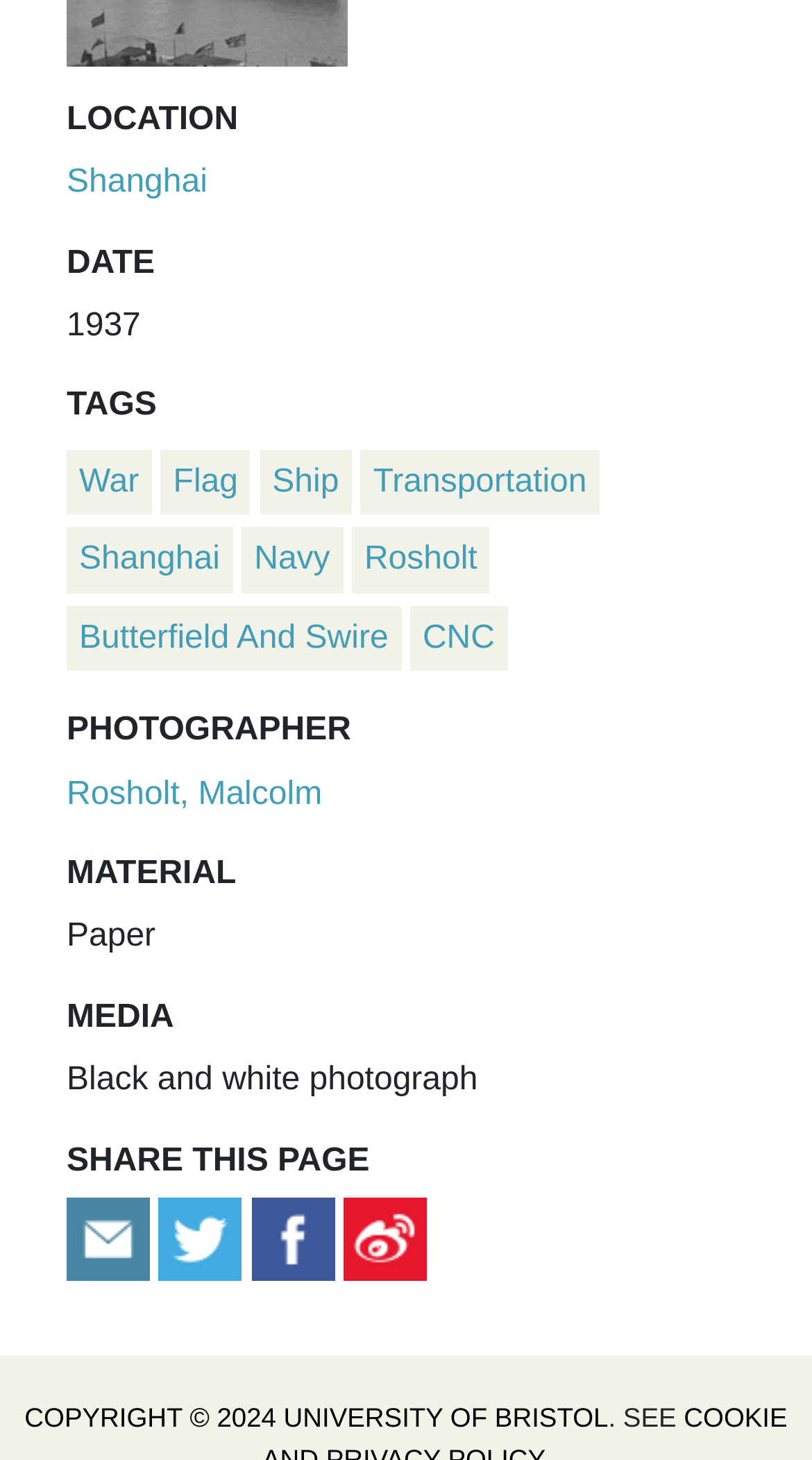What is the location of the photograph?
Relying on the image, give a concise answer in one word or a brief phrase.

Shanghai